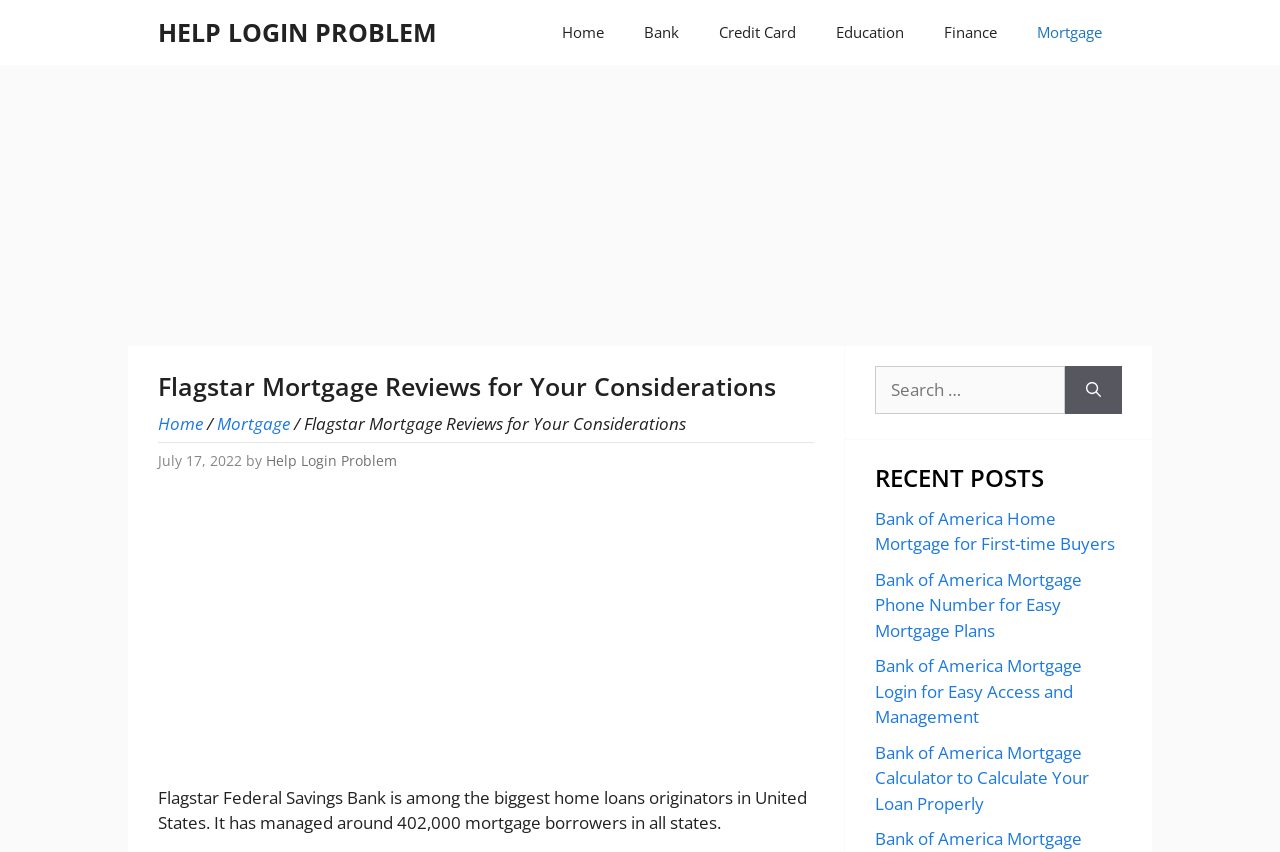Find the bounding box coordinates corresponding to the UI element with the description: "Education". The coordinates should be formatted as [left, top, right, bottom], with values as floats between 0 and 1.

[0.638, 0.0, 0.722, 0.076]